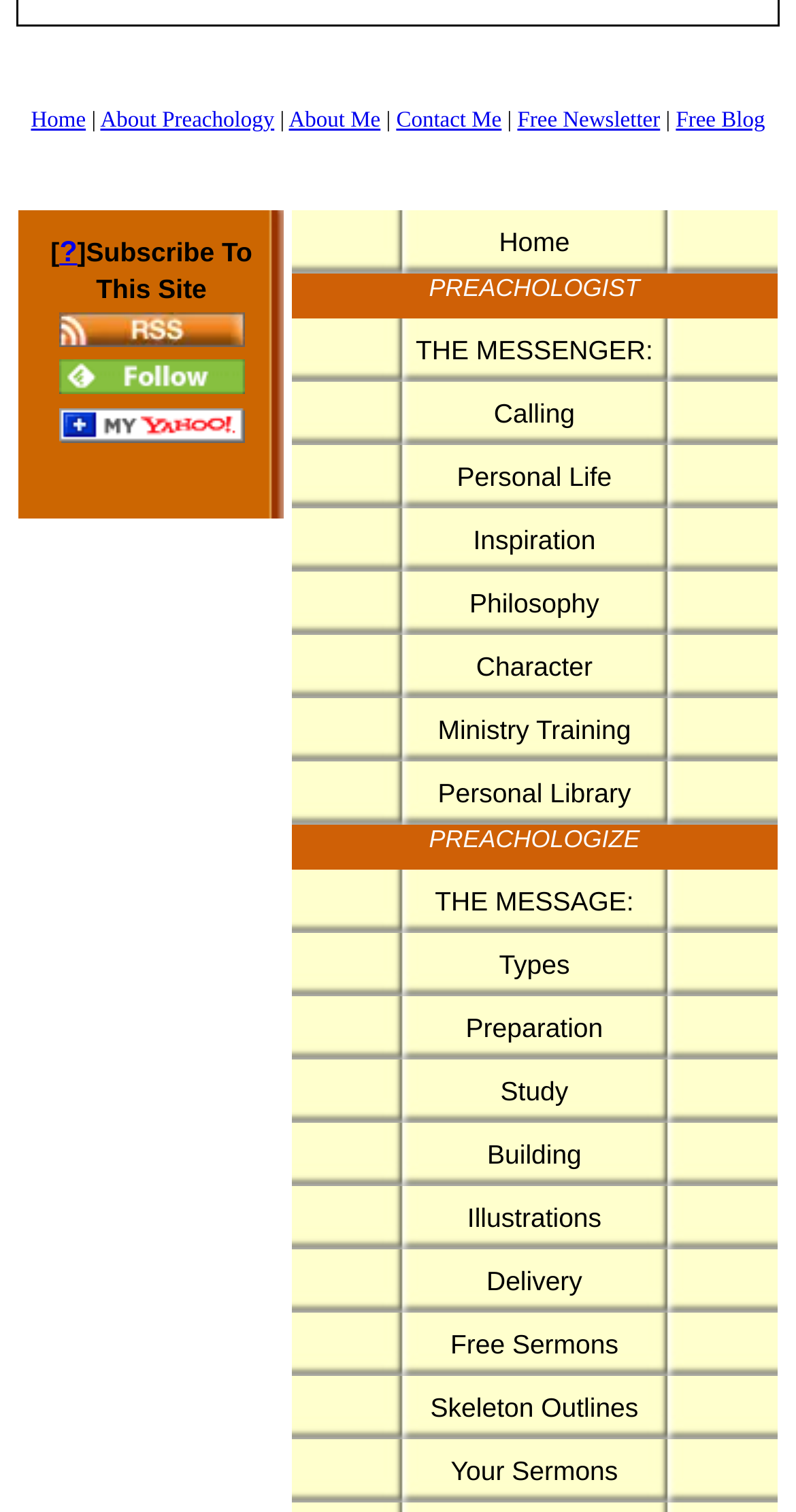Identify the bounding box coordinates for the region to click in order to carry out this instruction: "Follow us in Feedly". Provide the coordinates using four float numbers between 0 and 1, formatted as [left, top, right, bottom].

[0.074, 0.246, 0.307, 0.267]